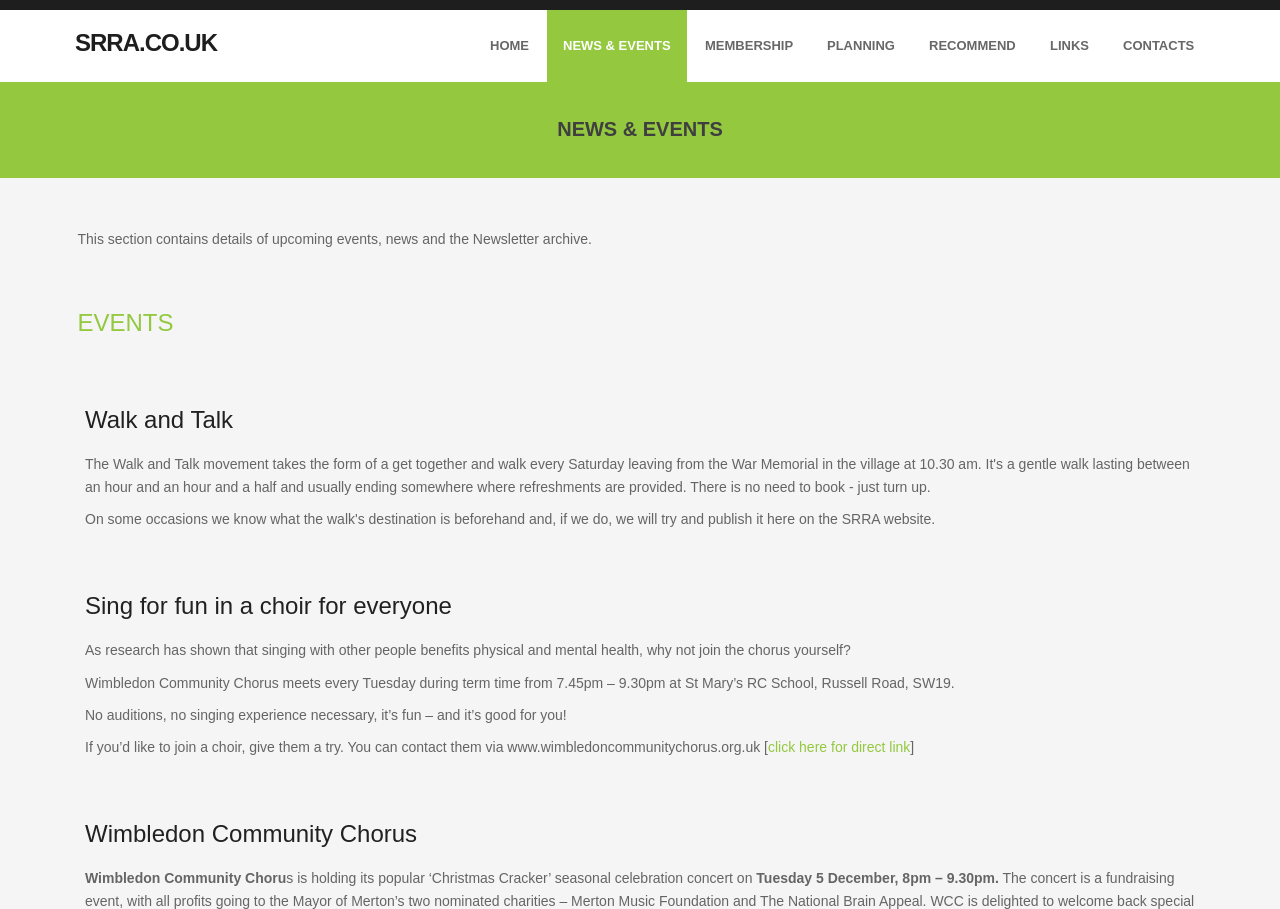Kindly determine the bounding box coordinates for the area that needs to be clicked to execute this instruction: "click on Wimbledon Community Chorus link".

[0.6, 0.813, 0.711, 0.831]